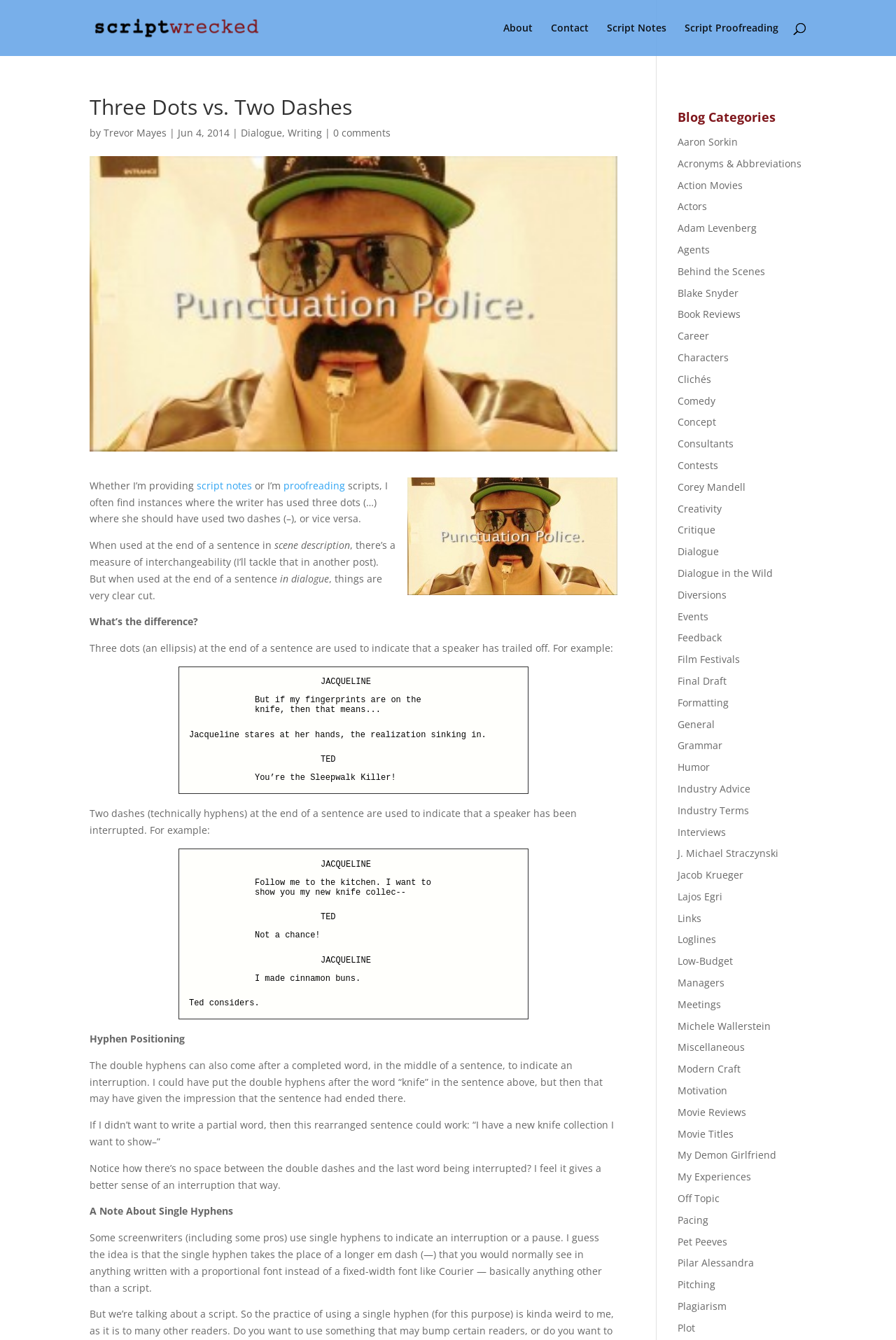Can you show the bounding box coordinates of the region to click on to complete the task described in the instruction: "visit the 'Dialogue' category"?

[0.269, 0.094, 0.315, 0.104]